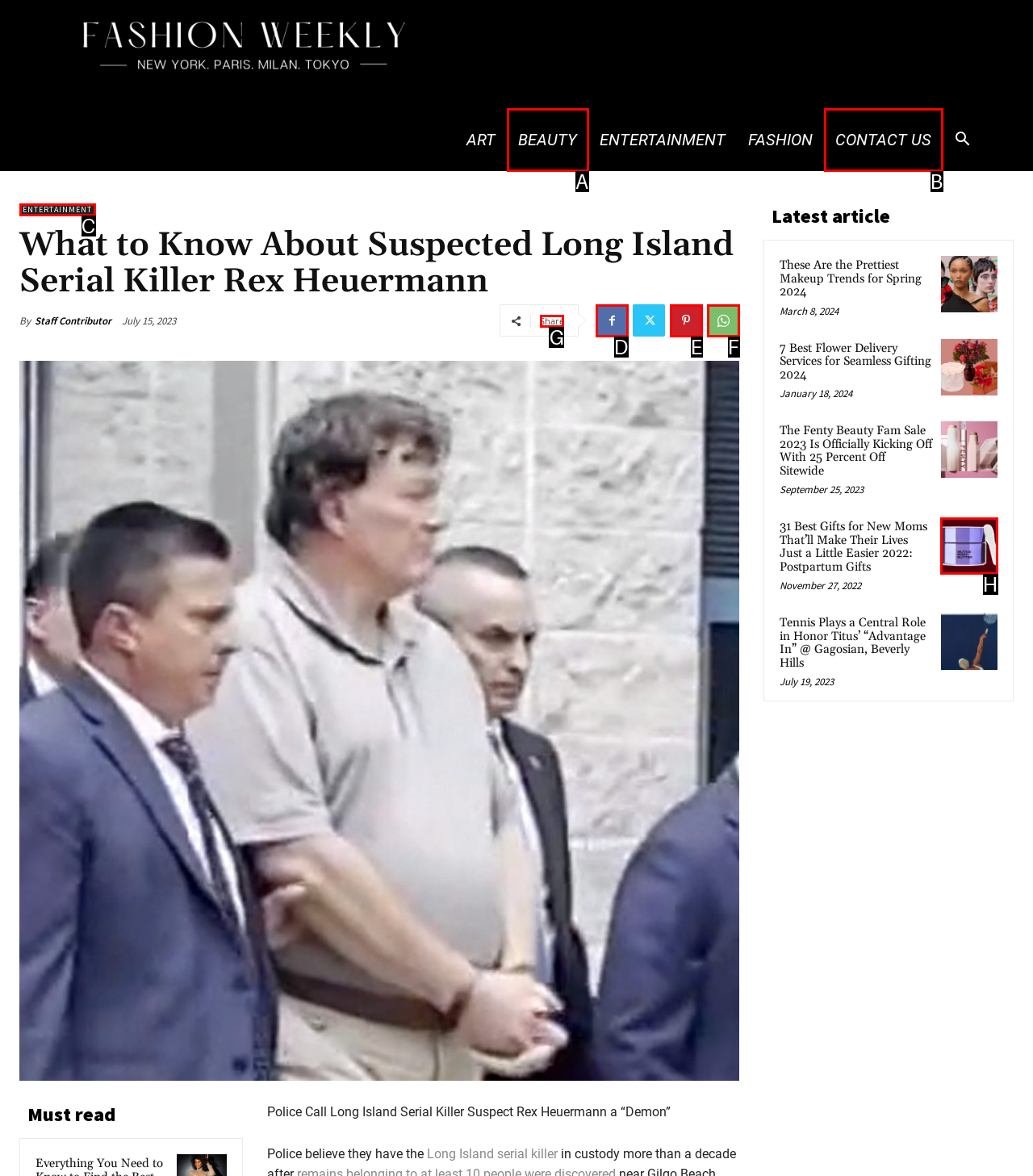Identify the letter of the correct UI element to fulfill the task: Share the article from the given options in the screenshot.

G